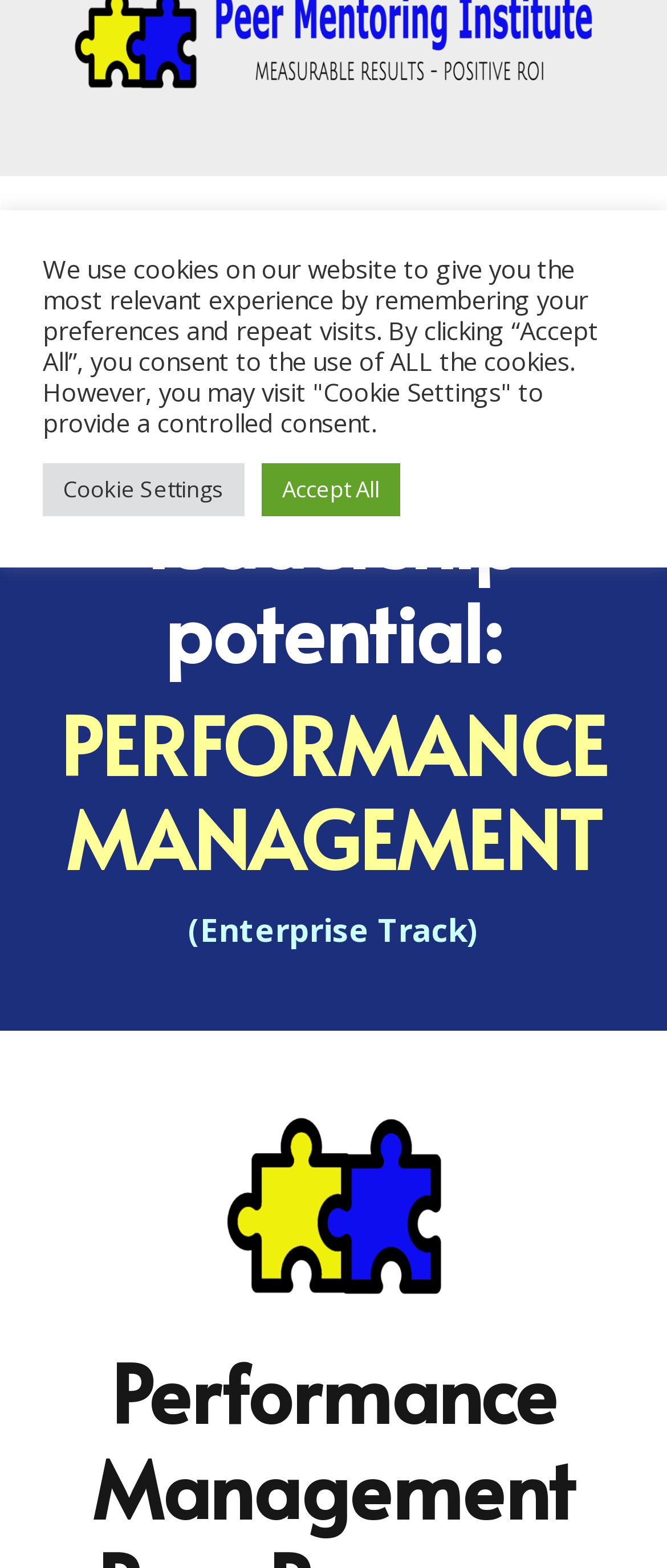Given the element description: "Home", predict the bounding box coordinates of this UI element. The coordinates must be four float numbers between 0 and 1, given as [left, top, right, bottom].

[0.082, 0.137, 0.19, 0.158]